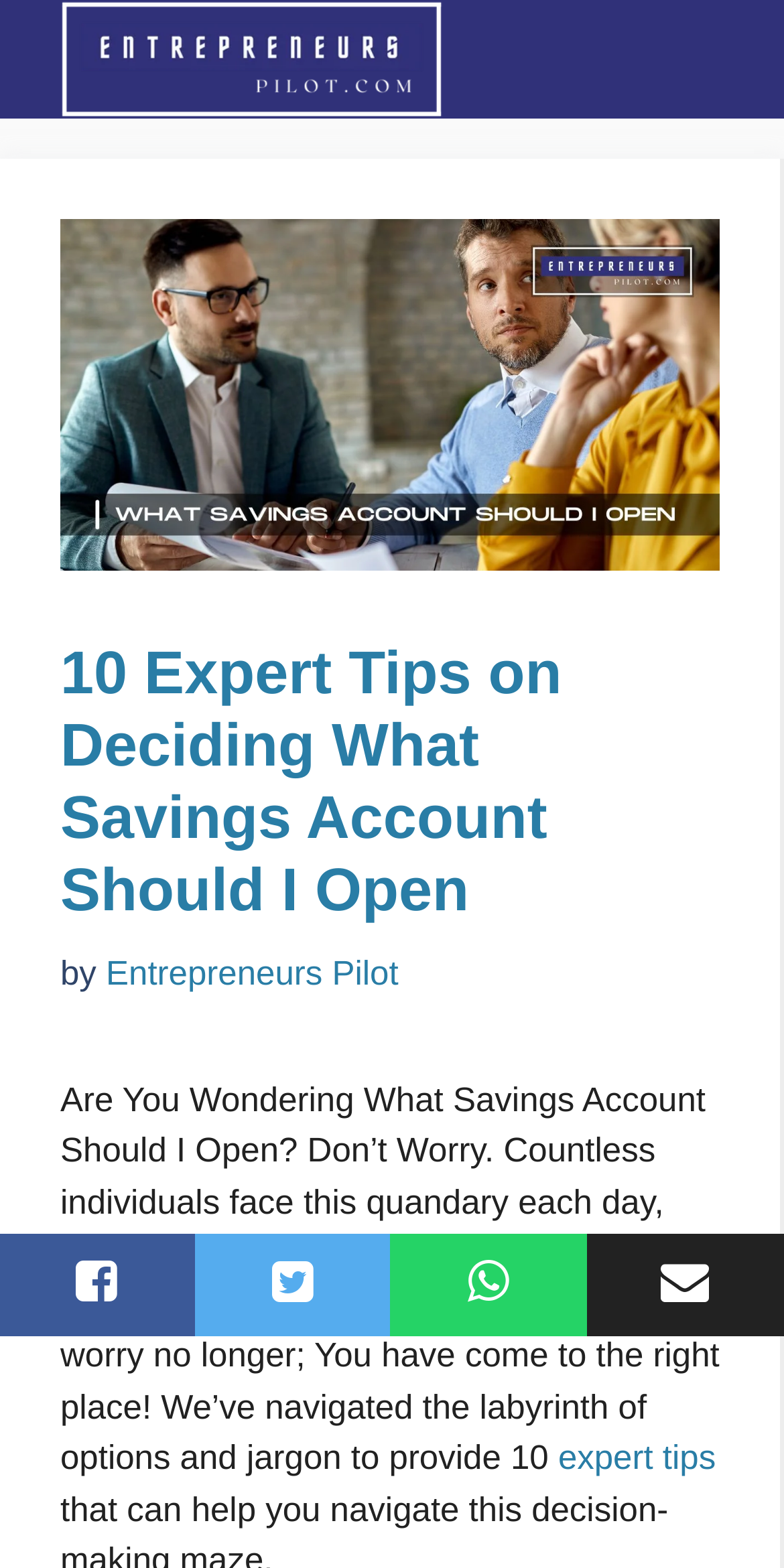What is the name of the website?
From the screenshot, supply a one-word or short-phrase answer.

Entrepreneurs Pilot